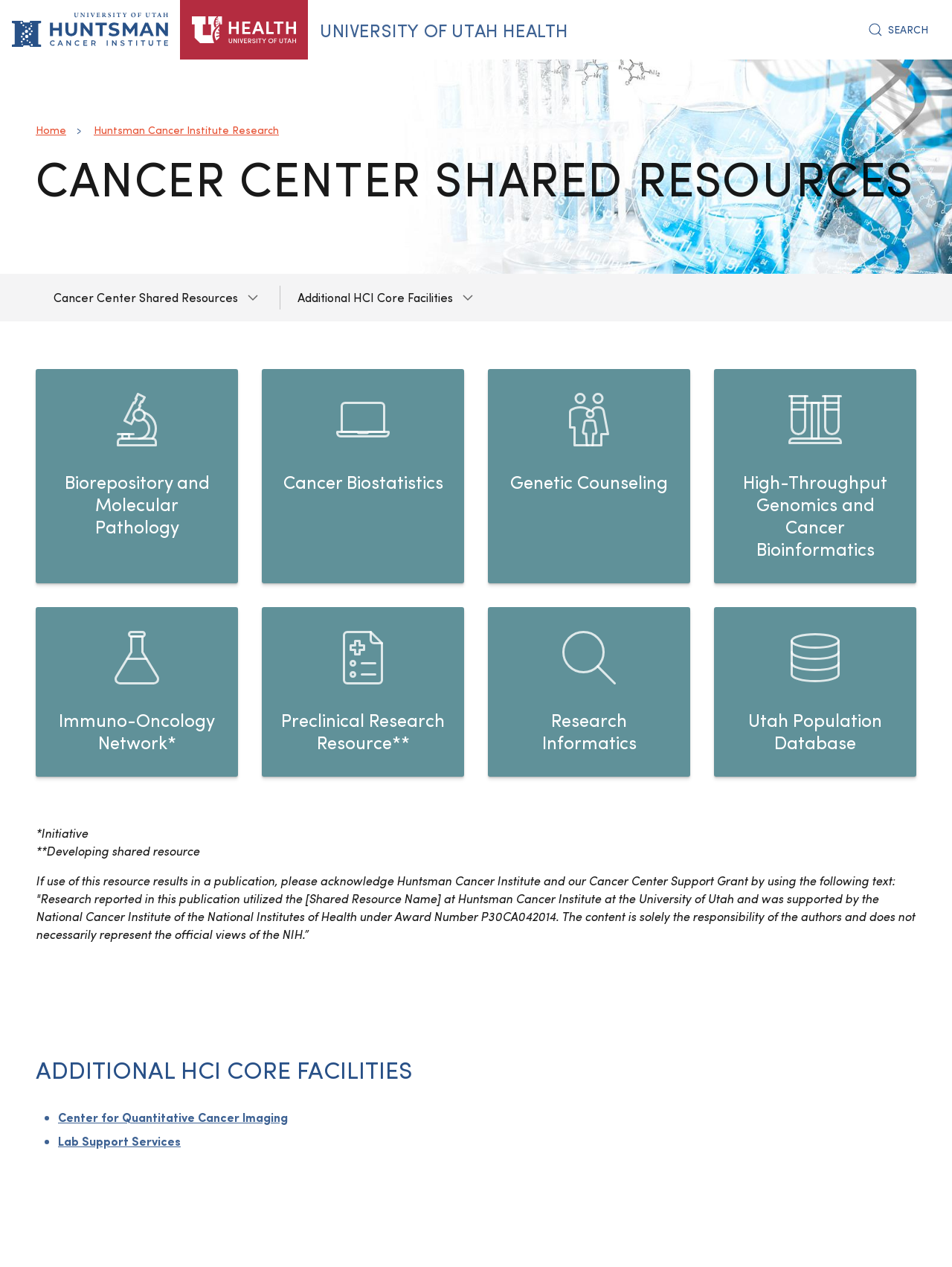Please reply with a single word or brief phrase to the question: 
How many core facilities are listed under 'ADDITIONAL HCI CORE FACILITIES'?

2